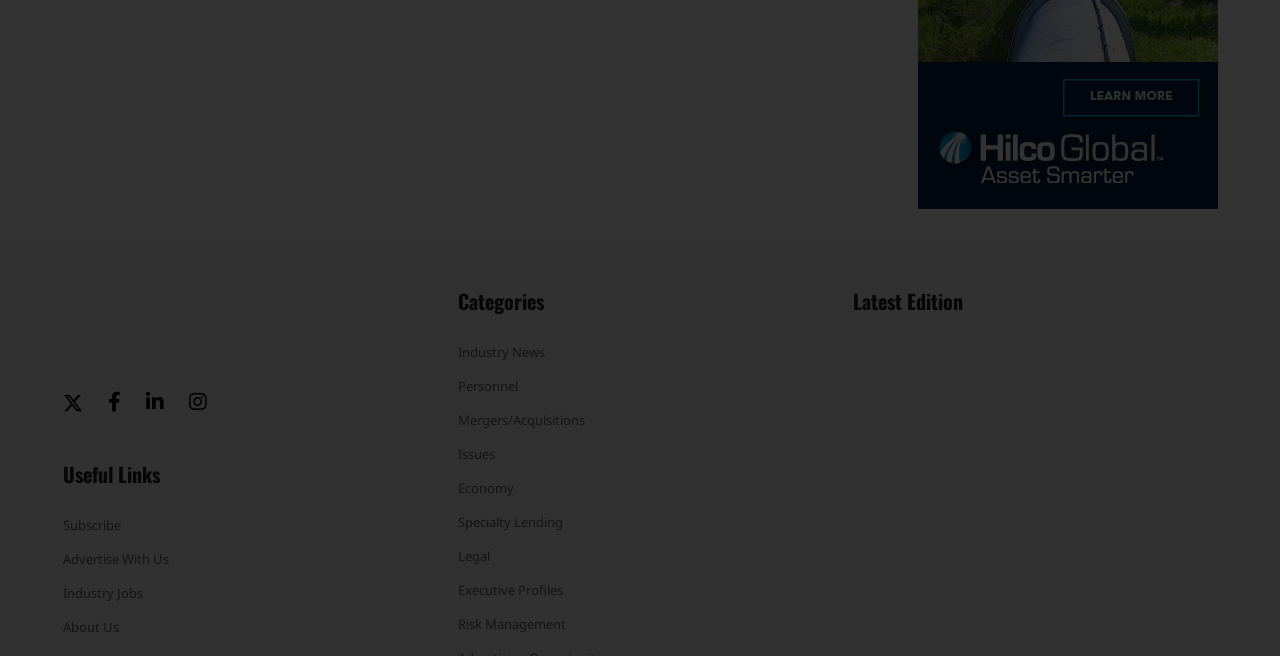Please specify the bounding box coordinates of the element that should be clicked to execute the given instruction: 'Share on social media'. Ensure the coordinates are four float numbers between 0 and 1, expressed as [left, top, right, bottom].

None